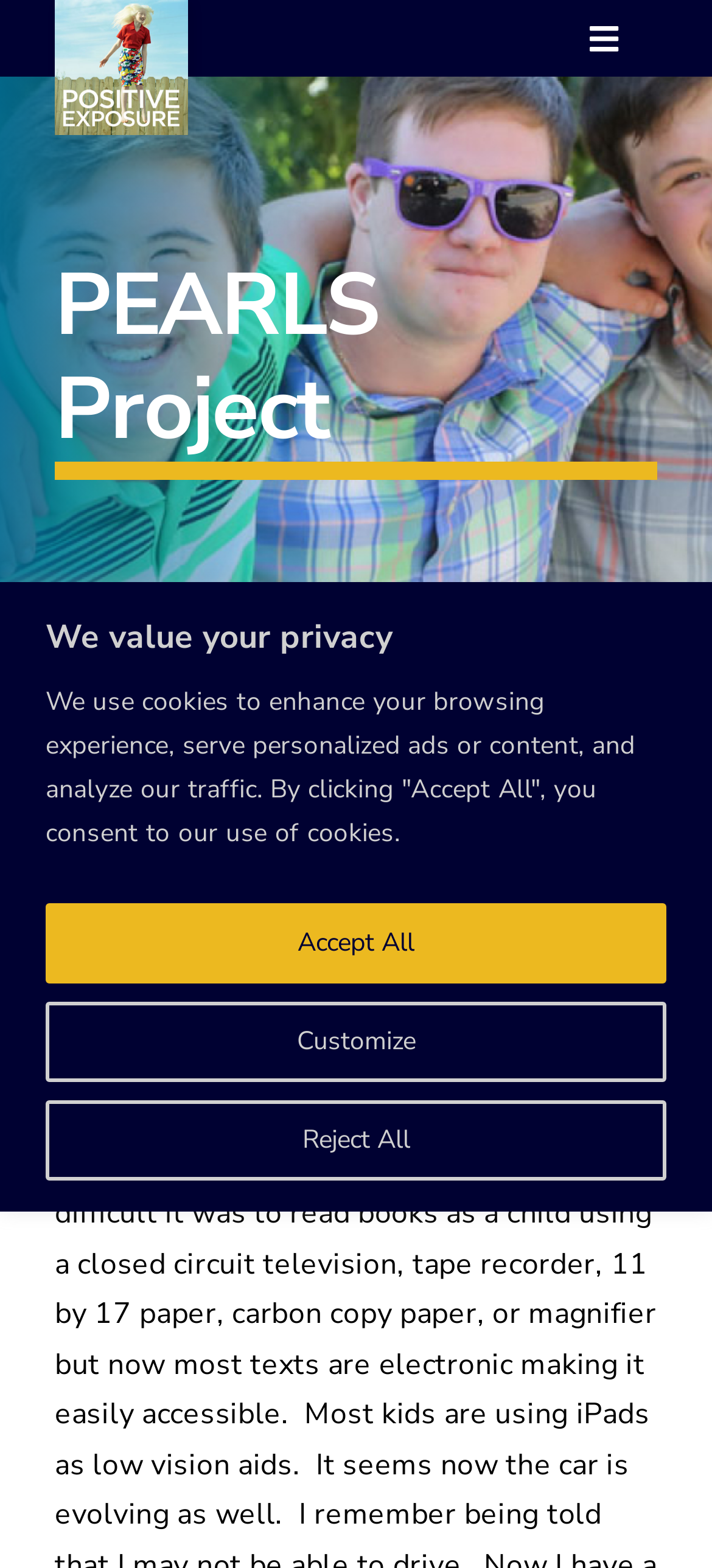Please indicate the bounding box coordinates for the clickable area to complete the following task: "Click on the 'Who we are' link". The coordinates should be specified as four float numbers between 0 and 1, i.e., [left, top, right, bottom].

[0.0, 0.084, 1.0, 0.142]